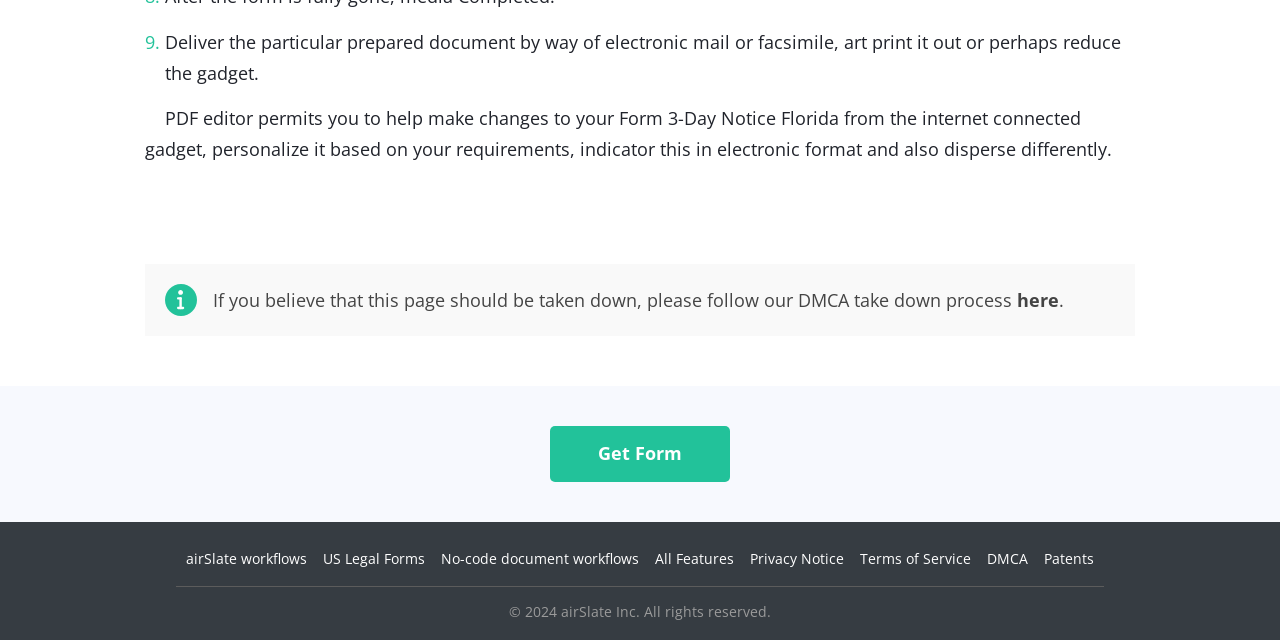Look at the image and give a detailed response to the following question: What is the purpose of the PDF editor?

Based on the StaticText element with the text 'PDF editor permits you to help make changes to your Form 3-Day Notice Florida from the internet connected gadget, personalize it based on your requirements, indicator this in electronic format and also disperse differently.', it can be inferred that the PDF editor is used to make changes to the Form 3-Day Notice Florida.